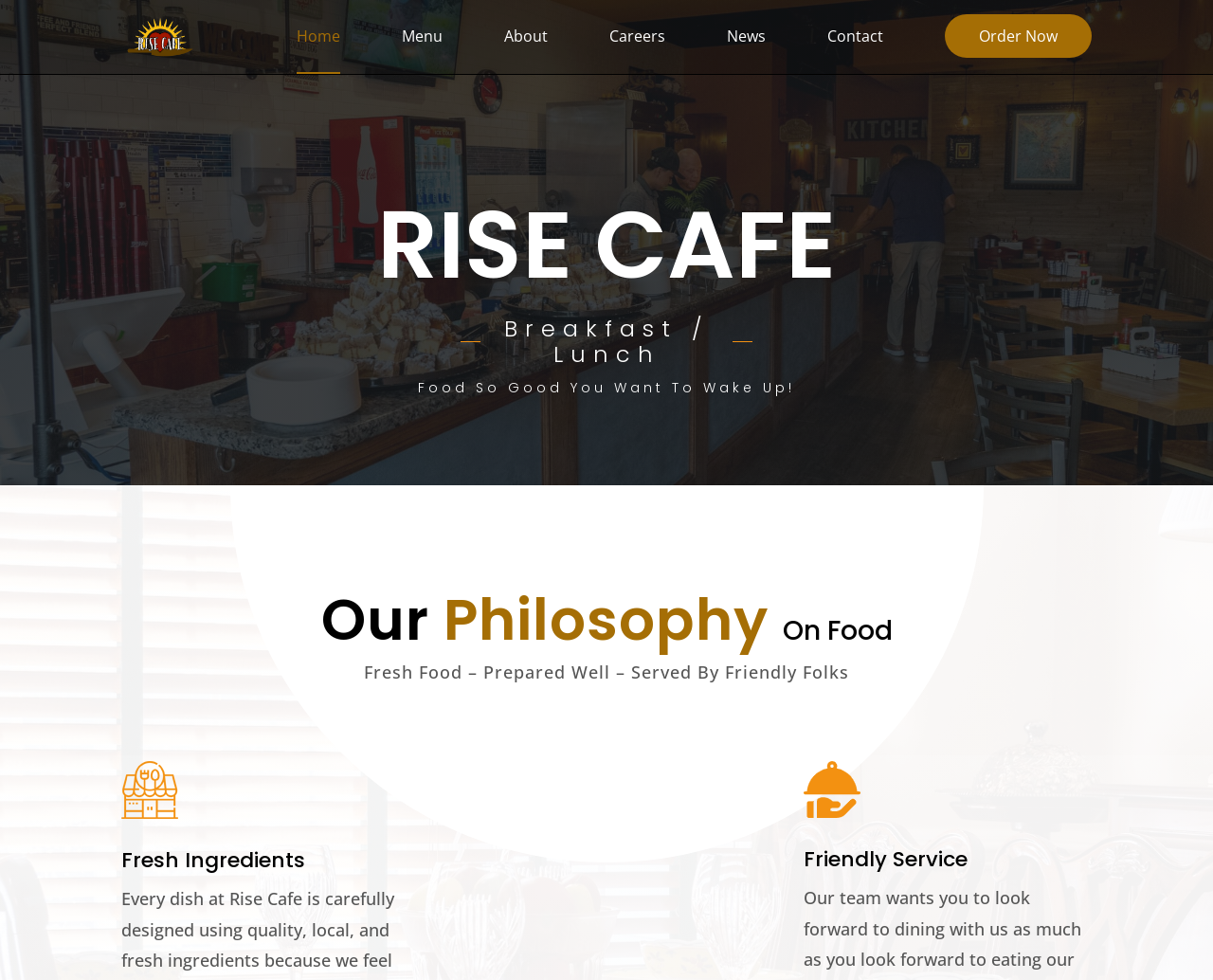What is the main theme of the webpage?
Based on the screenshot, answer the question with a single word or phrase.

Food